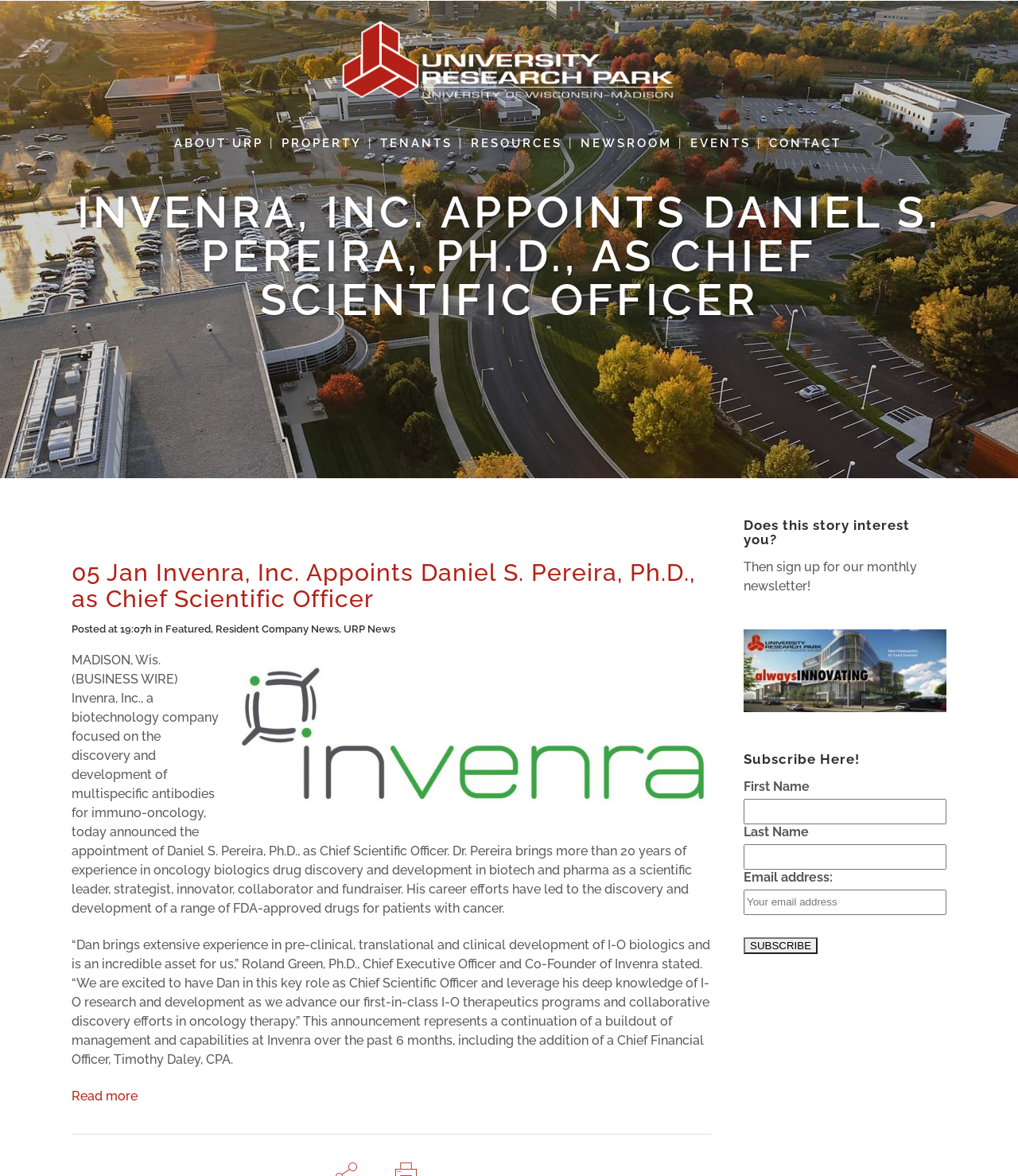Find the UI element described as: "Resident Company News" and predict its bounding box coordinates. Ensure the coordinates are four float numbers between 0 and 1, [left, top, right, bottom].

[0.212, 0.53, 0.333, 0.54]